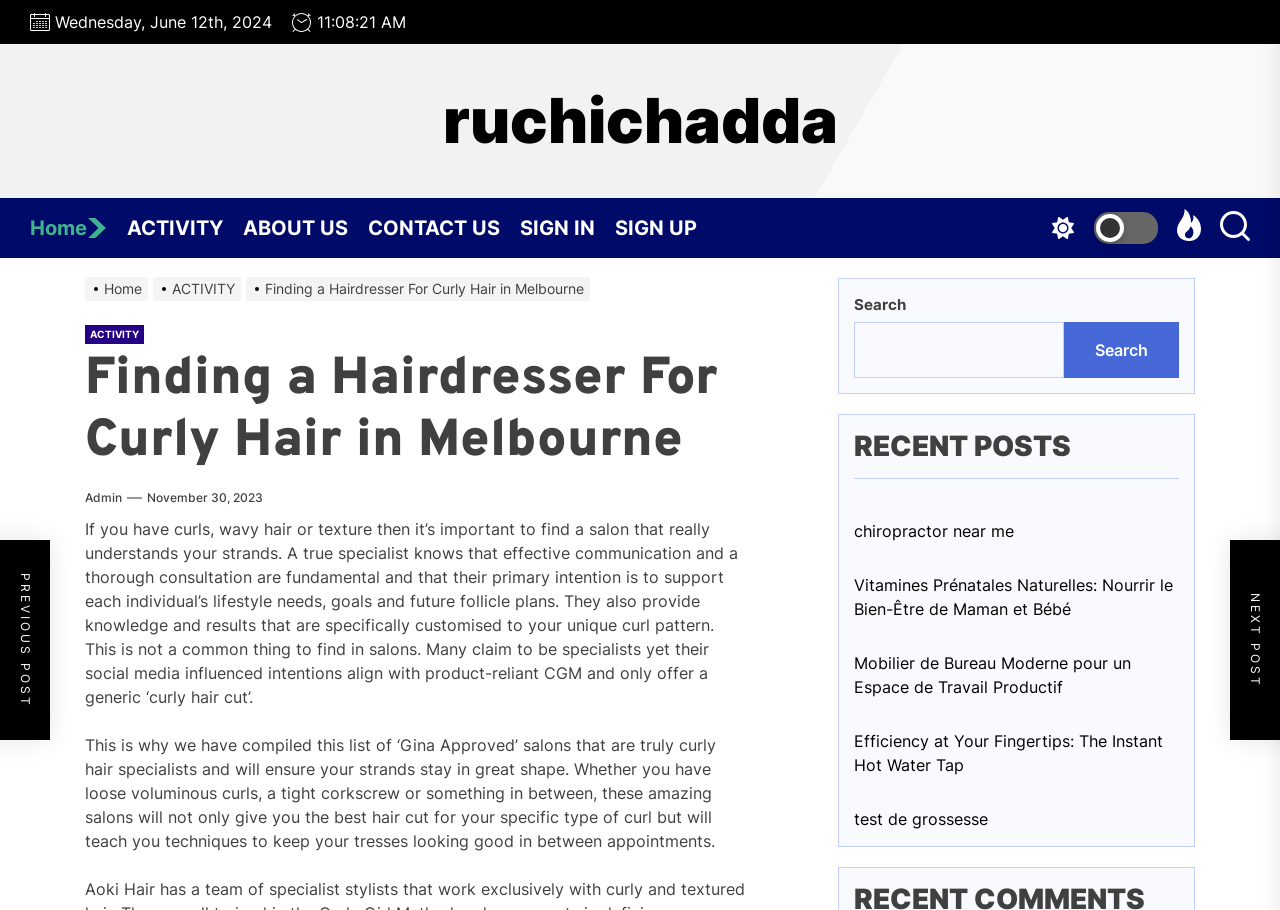Identify the bounding box coordinates for the region of the element that should be clicked to carry out the instruction: "Go to Home page". The bounding box coordinates should be four float numbers between 0 and 1, i.e., [left, top, right, bottom].

[0.023, 0.218, 0.099, 0.284]